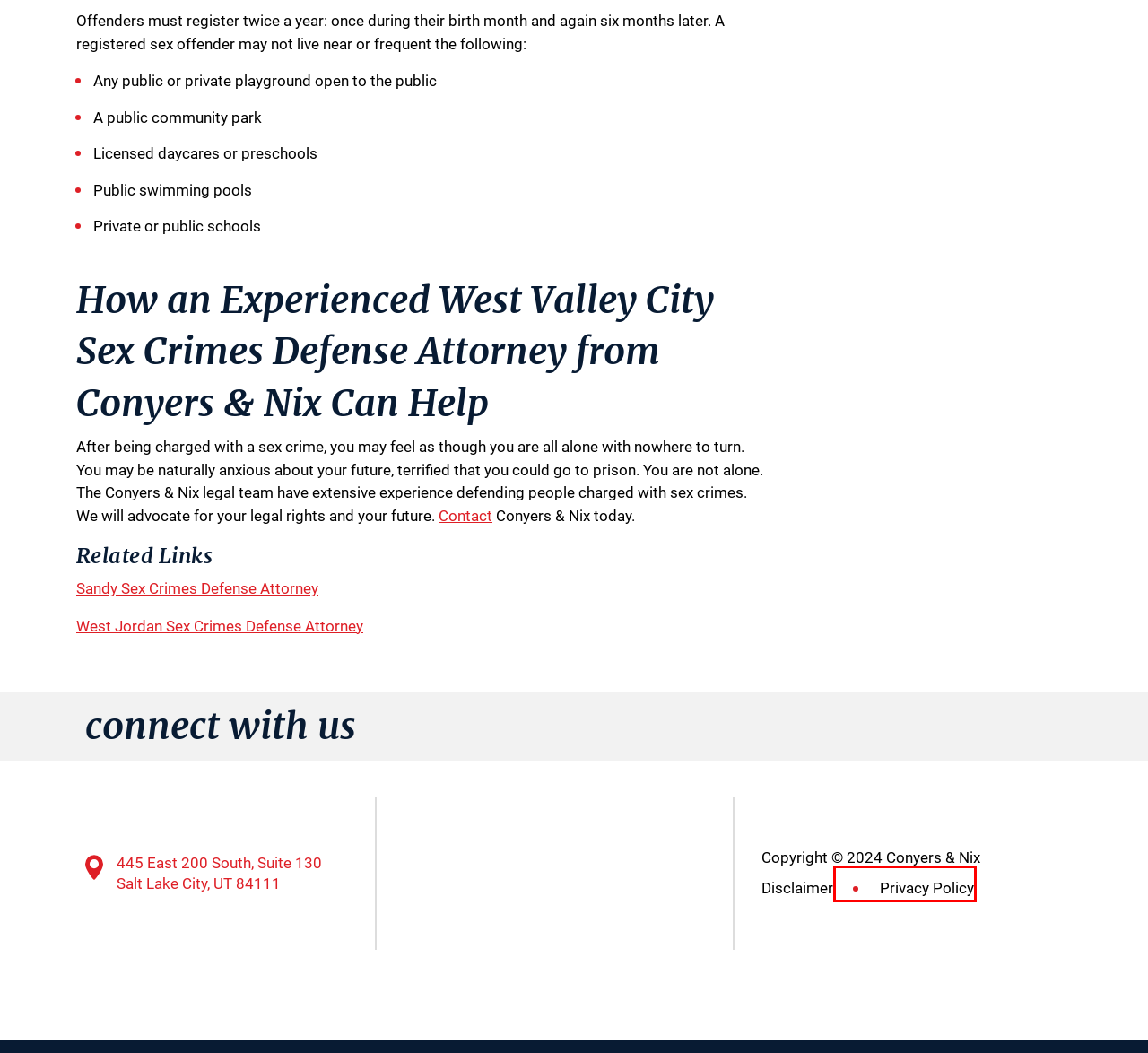Given a screenshot of a webpage with a red rectangle bounding box around a UI element, select the best matching webpage description for the new webpage that appears after clicking the highlighted element. The candidate descriptions are:
A. Sandy Sex Crimes Defense Attorney | Conyers & Nix
B. Disclaimer - Conyers & Nix
C. Attorney Kate Conyers | Conyers & Nix Criminal Defense Team
D. Privacy Policy - Conyers & Nix
E. Garrison Lamb | Conyers & Nix Criminal Defense Team
F. Salt Lake City Felony DUI Attorney | Conyers & Nix
G. West Jordan Sex Crime Defense Attorney | Conyers & Nix
H. Salt Lake City Arrest Warrant Attorney | Conyers & Nix

D